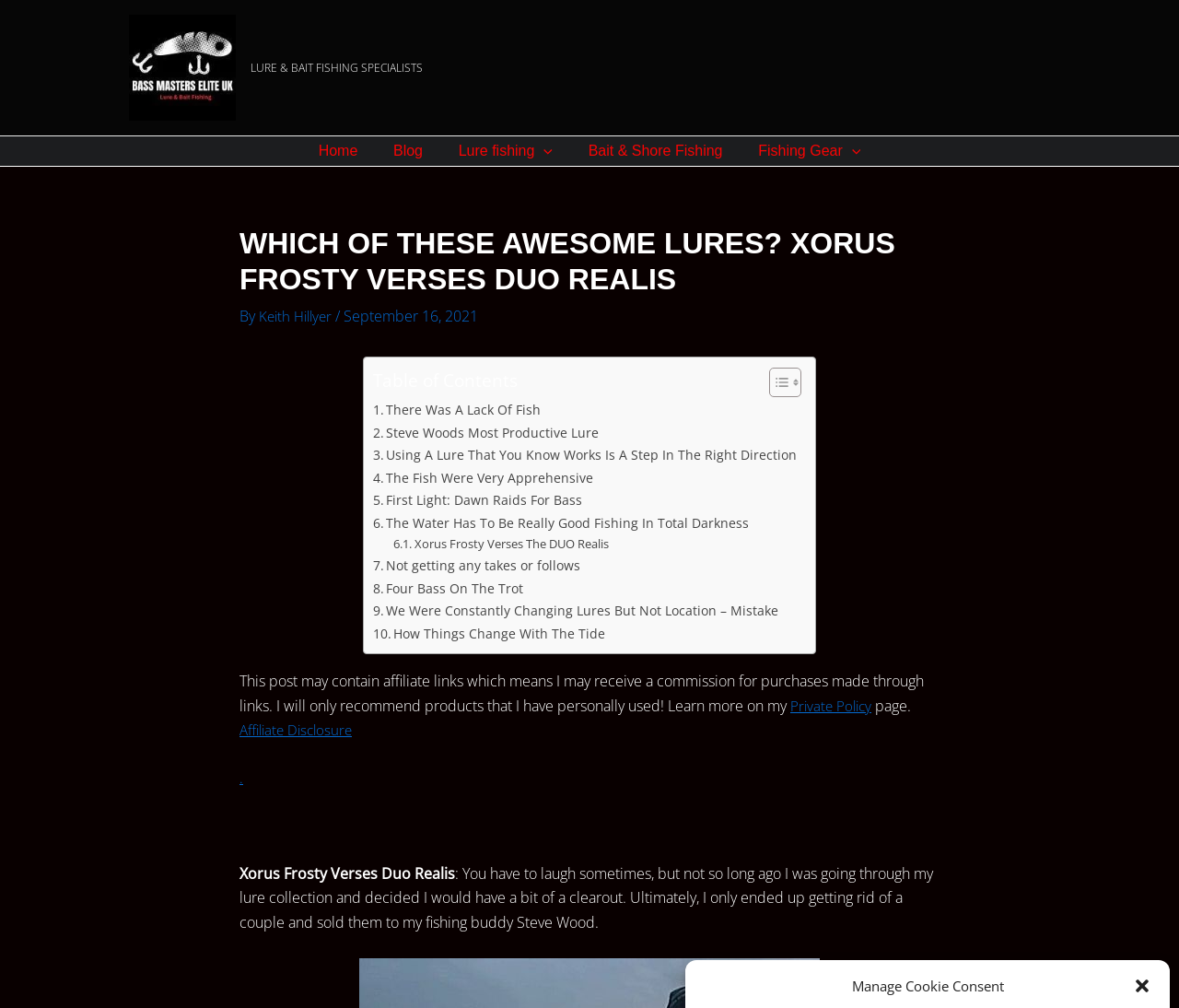Identify the bounding box coordinates of the region that should be clicked to execute the following instruction: "Read the 'Blog' page".

[0.326, 0.135, 0.376, 0.165]